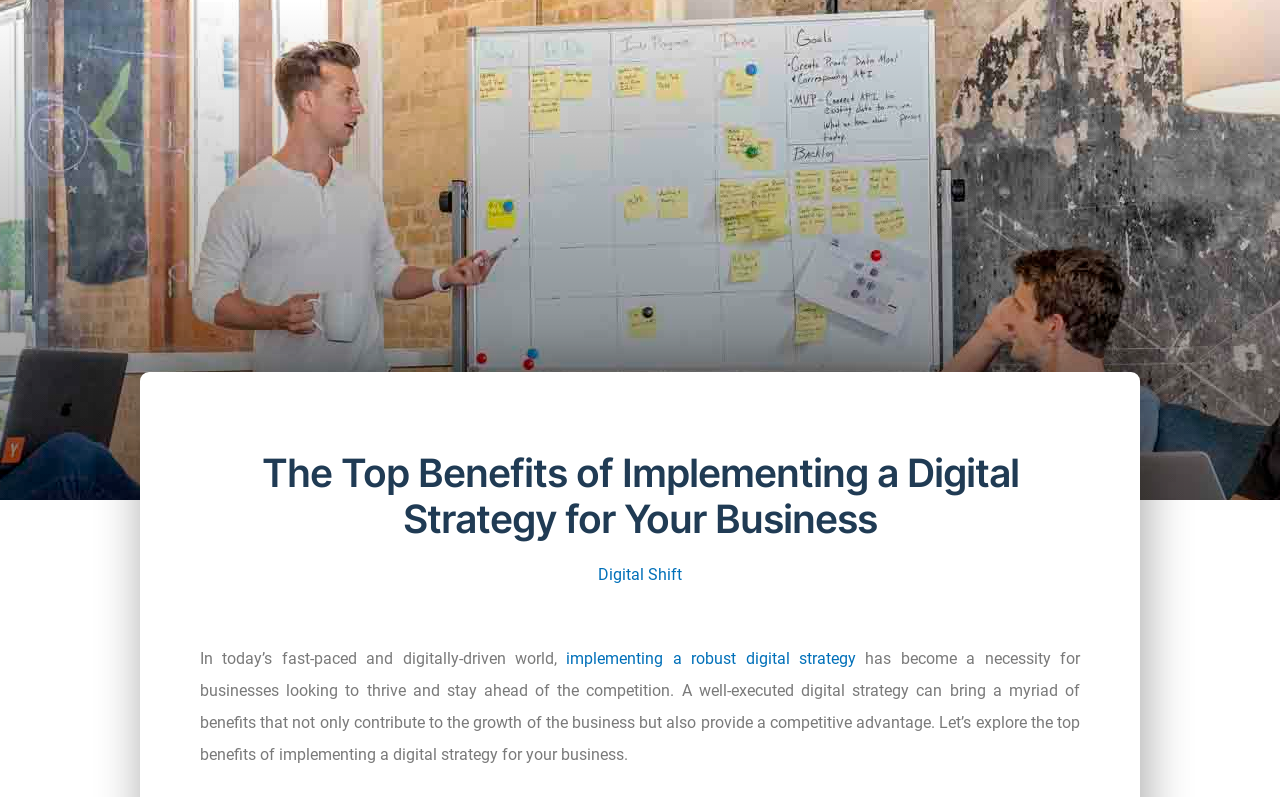Identify the bounding box for the UI element specified in this description: "implementing a robust digital strategy". The coordinates must be four float numbers between 0 and 1, formatted as [left, top, right, bottom].

[0.435, 0.814, 0.669, 0.838]